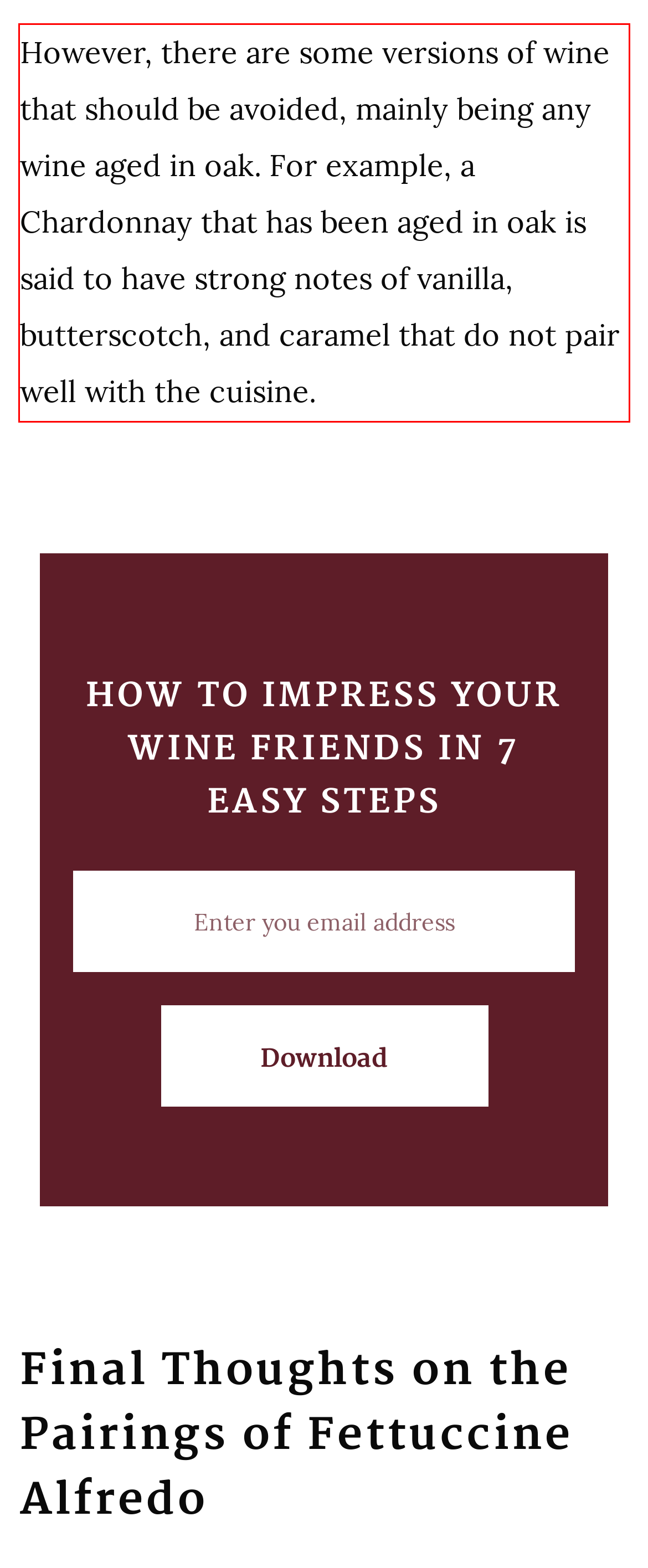Given a screenshot of a webpage, locate the red bounding box and extract the text it encloses.

However, there are some versions of wine that should be avoided, mainly being any wine aged in oak. For example, a Chardonnay that has been aged in oak is said to have strong notes of vanilla, butterscotch, and caramel that do not pair well with the cuisine.